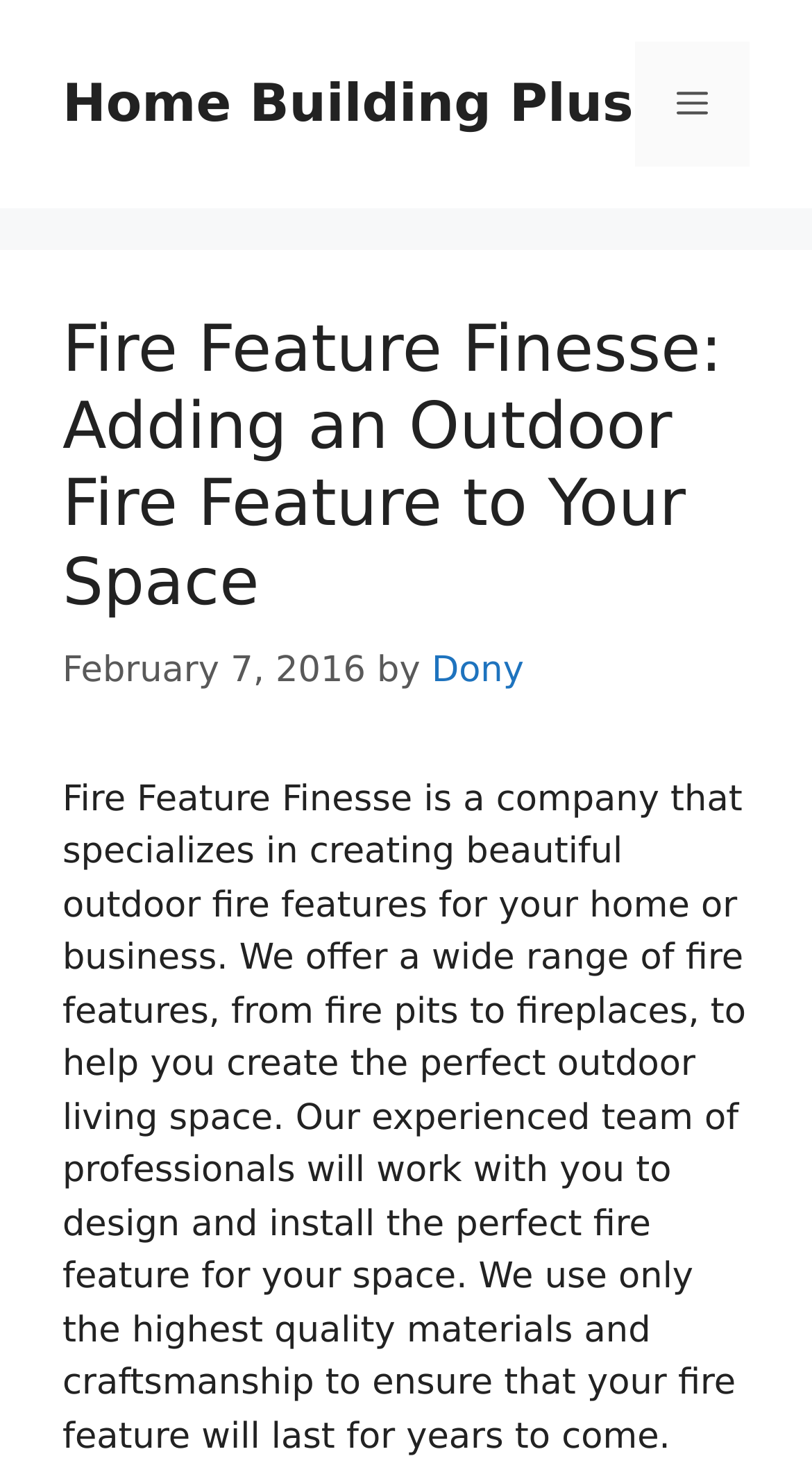What is the name of the website linked in the banner?
Ensure your answer is thorough and detailed.

The banner section at the top of the webpage contains a link to 'Home Building Plus', which is likely the website that Fire Feature Finesse is a part of or affiliated with.